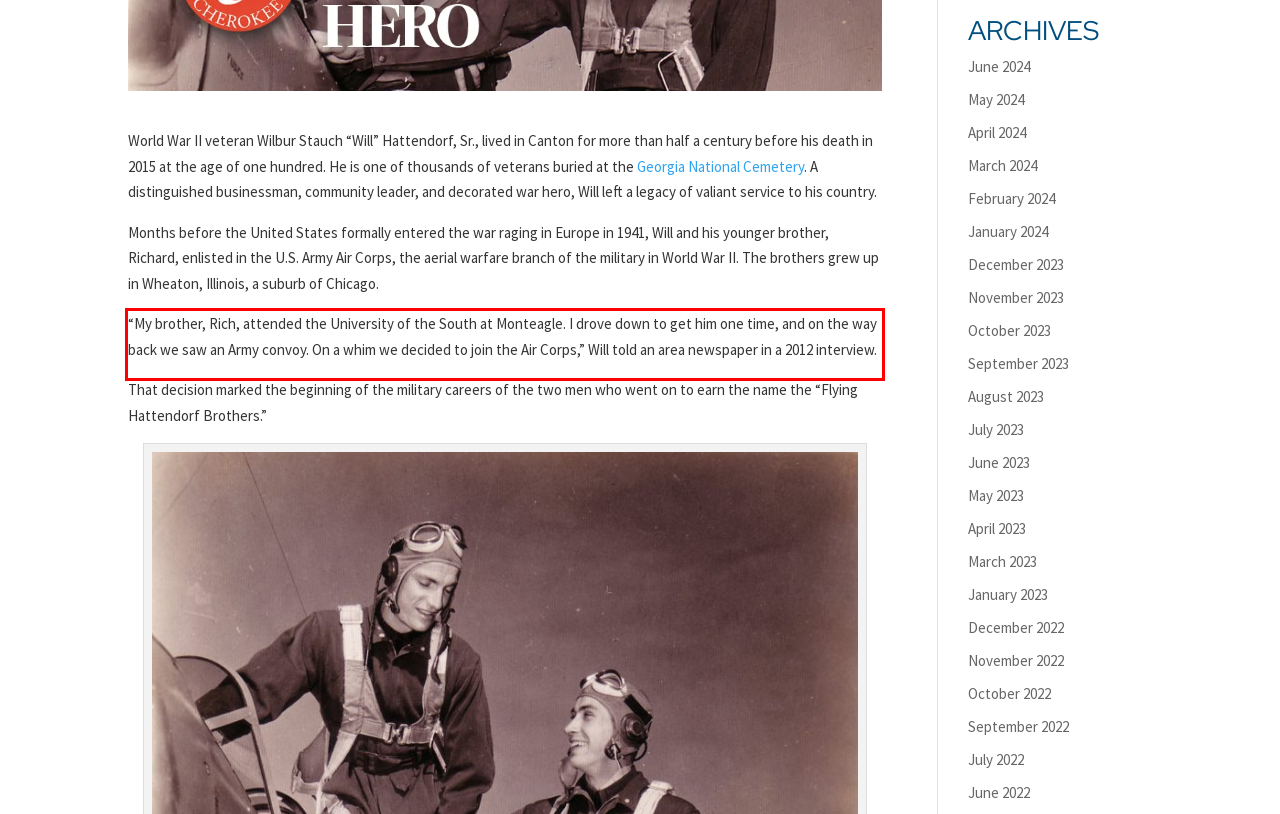Please perform OCR on the UI element surrounded by the red bounding box in the given webpage screenshot and extract its text content.

“My brother, Rich, attended the University of the South at Monteagle. I drove down to get him one time, and on the way back we saw an Army convoy. On a whim we decided to join the Air Corps,” Will told an area newspaper in a 2012 interview.